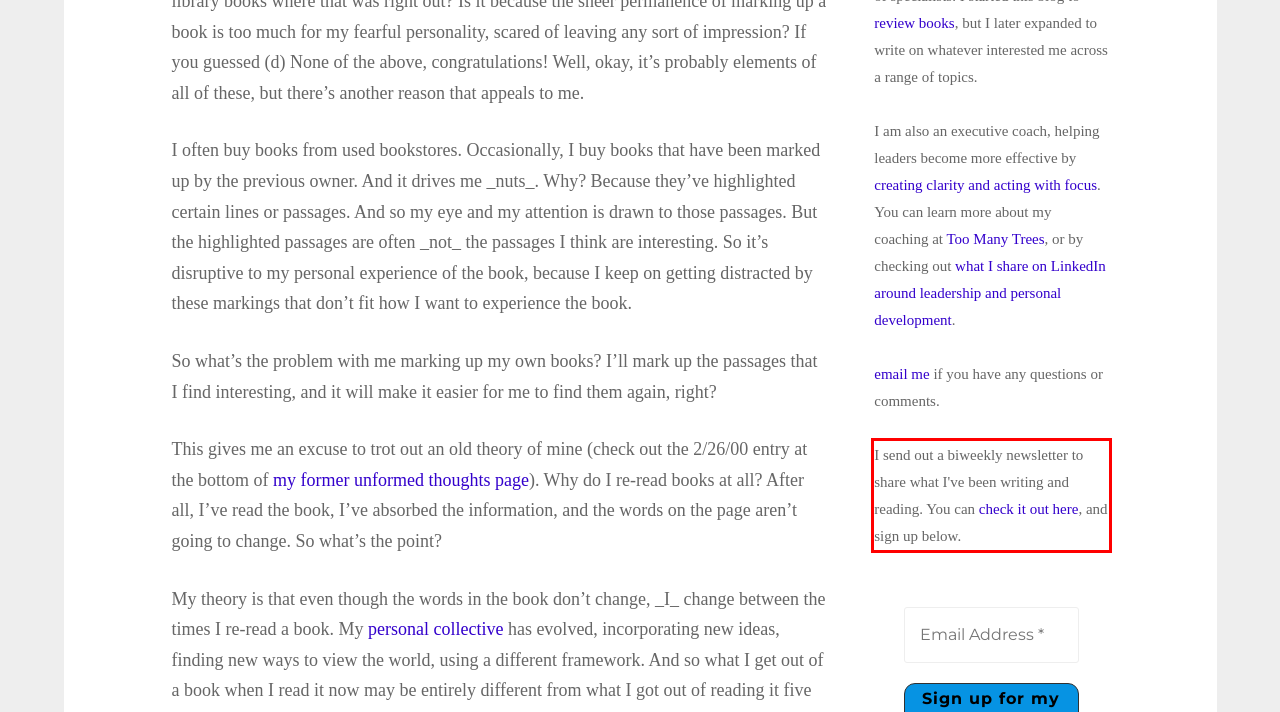From the given screenshot of a webpage, identify the red bounding box and extract the text content within it.

I send out a biweekly newsletter to share what I've been writing and reading. You can check it out here, and sign up below.